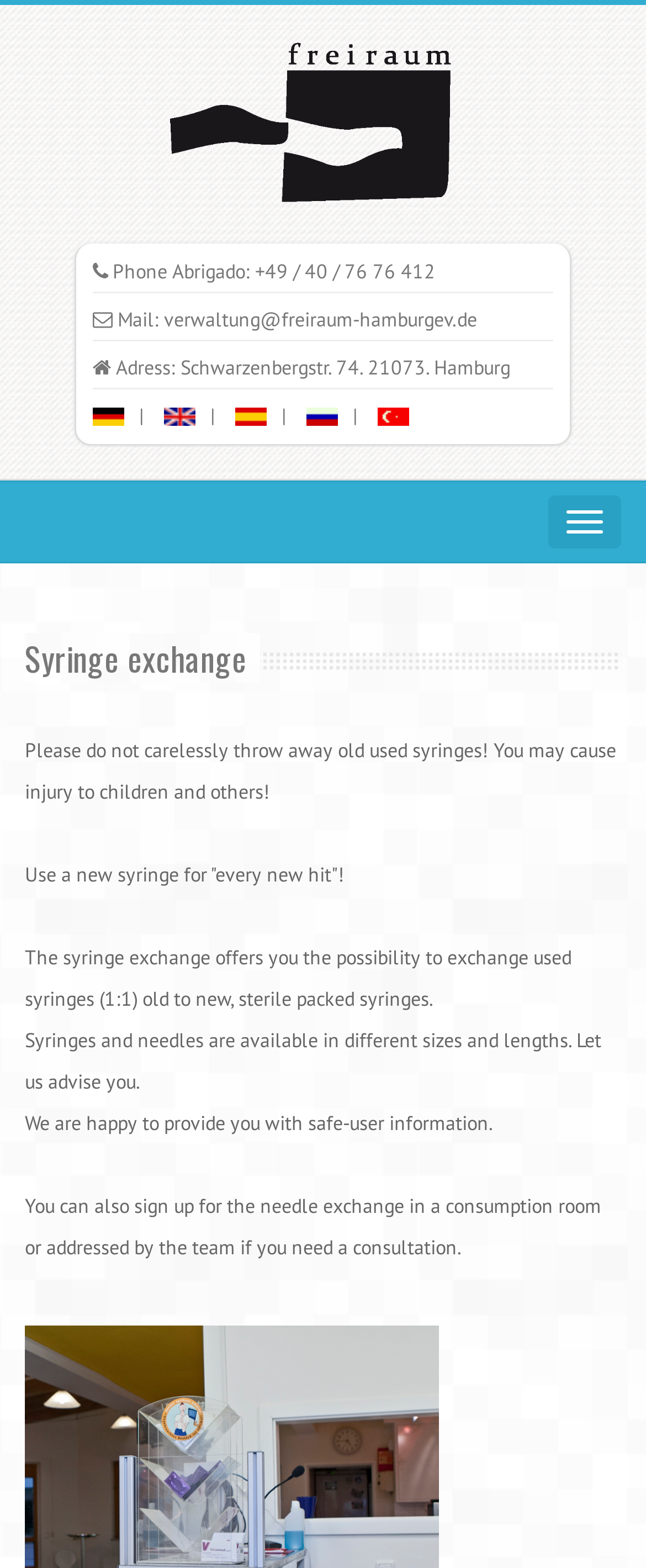What is the advice given for using syringes?
Look at the screenshot and respond with a single word or phrase.

Use a new syringe for every new hit